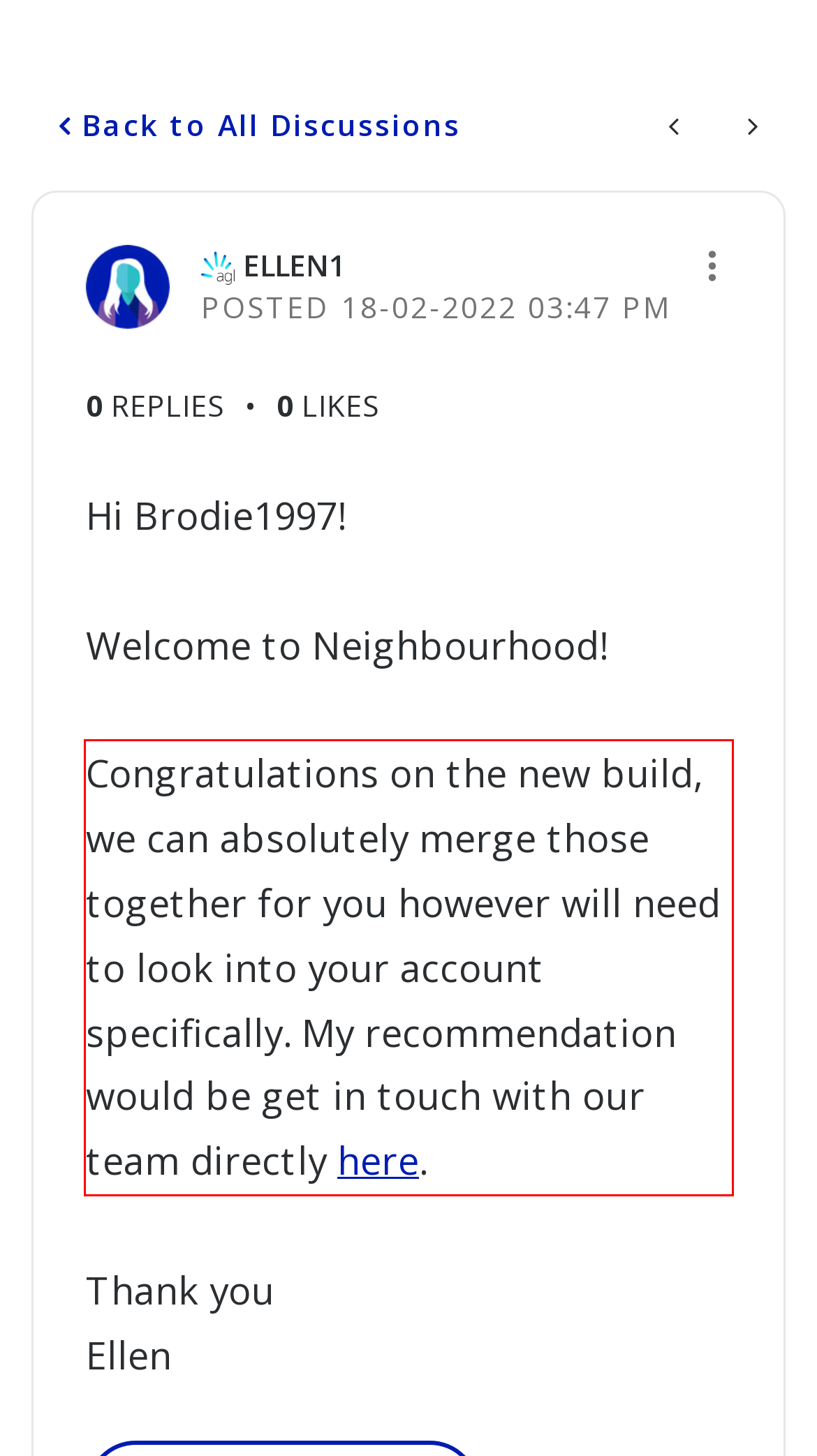Look at the screenshot of the webpage, locate the red rectangle bounding box, and generate the text content that it contains.

Congratulations on the new build, we can absolutely merge those together for you however will need to look into your account specifically. My recommendation would be get in touch with our team directly here.